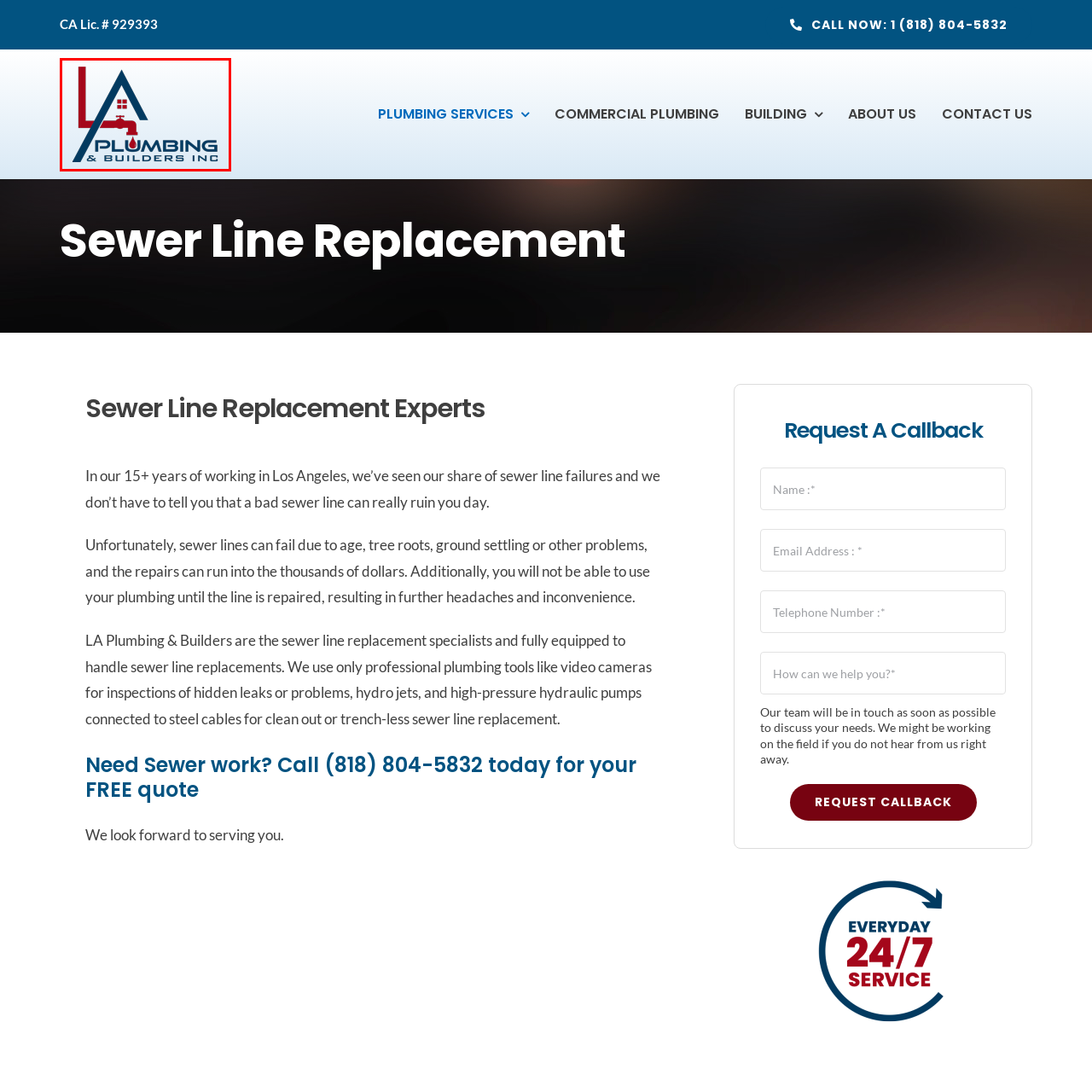What is written below the initials 'LA'?
Carefully analyze the image within the red bounding box and give a comprehensive response to the question using details from the image.

The logo prominently showcases the initials 'LA' integrated within a shape resembling a house, and below the initials, the name 'PLUMBING & BUILDERS INC.' is clearly displayed, indicating the company's focus on plumbing services.